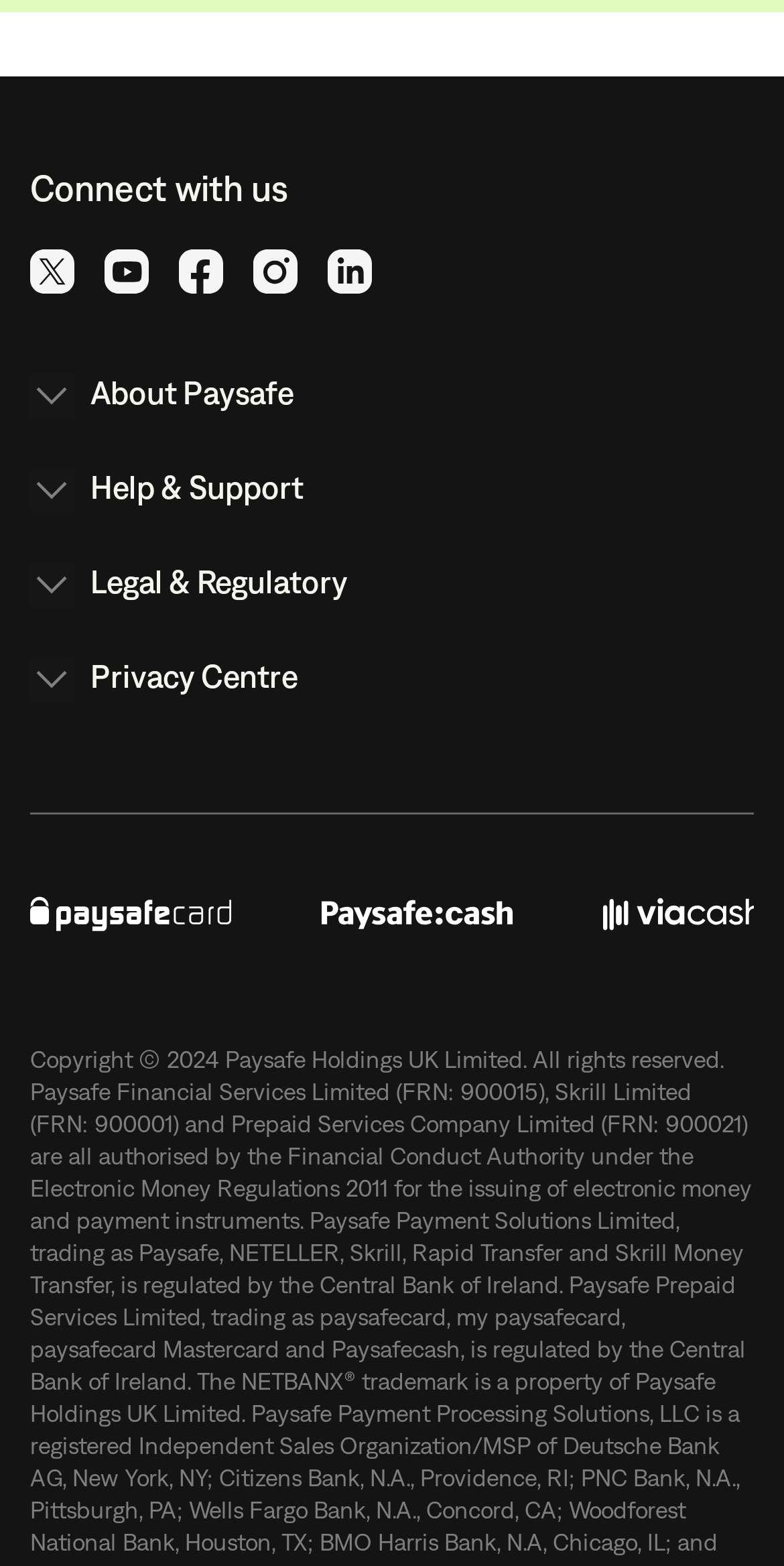Determine the bounding box coordinates of the clickable element to achieve the following action: 'View wedding photography packages'. Provide the coordinates as four float values between 0 and 1, formatted as [left, top, right, bottom].

None